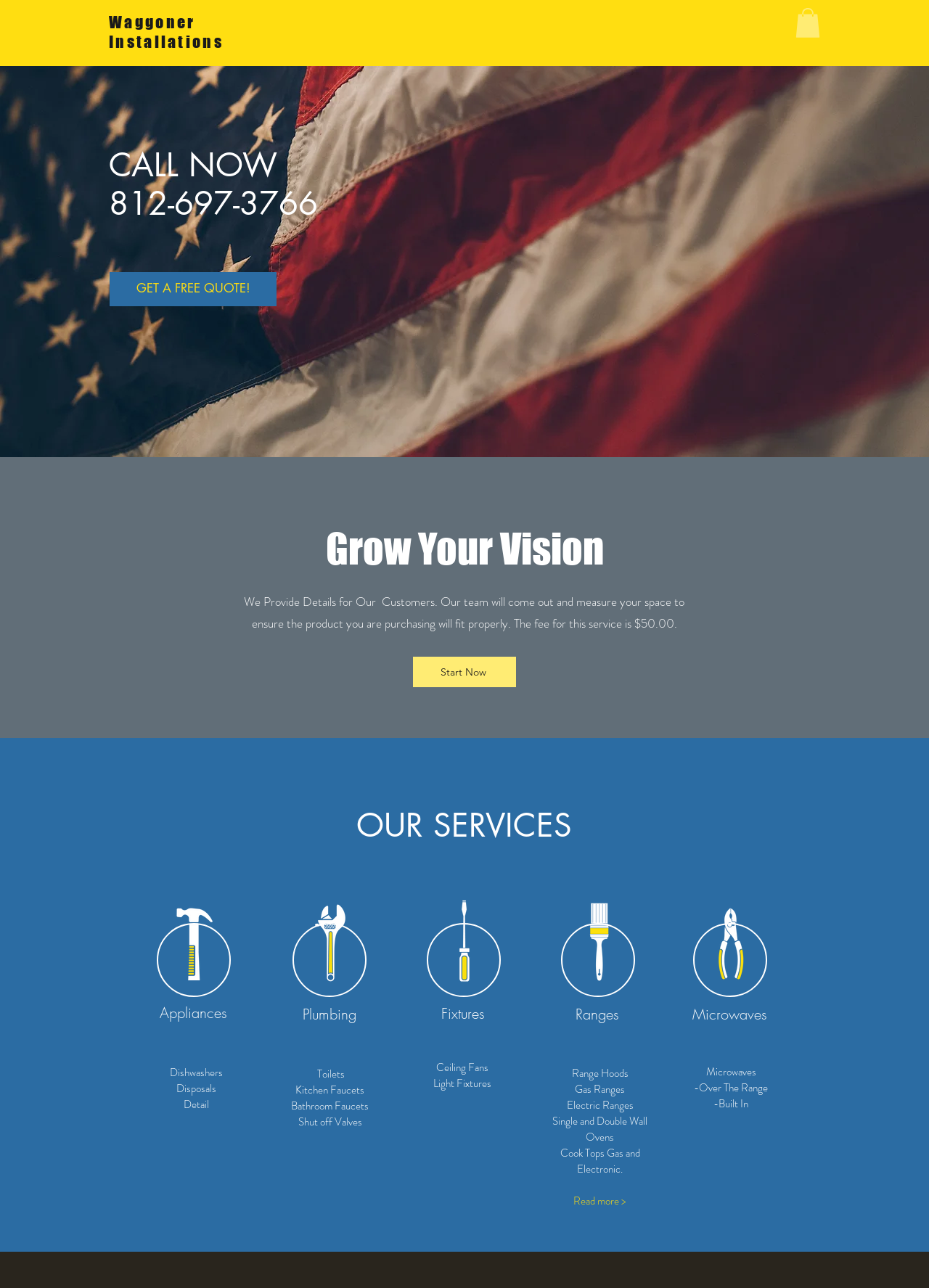Answer the question in one word or a short phrase:
What is the purpose of the 'Start Now' button?

To begin the measurement service